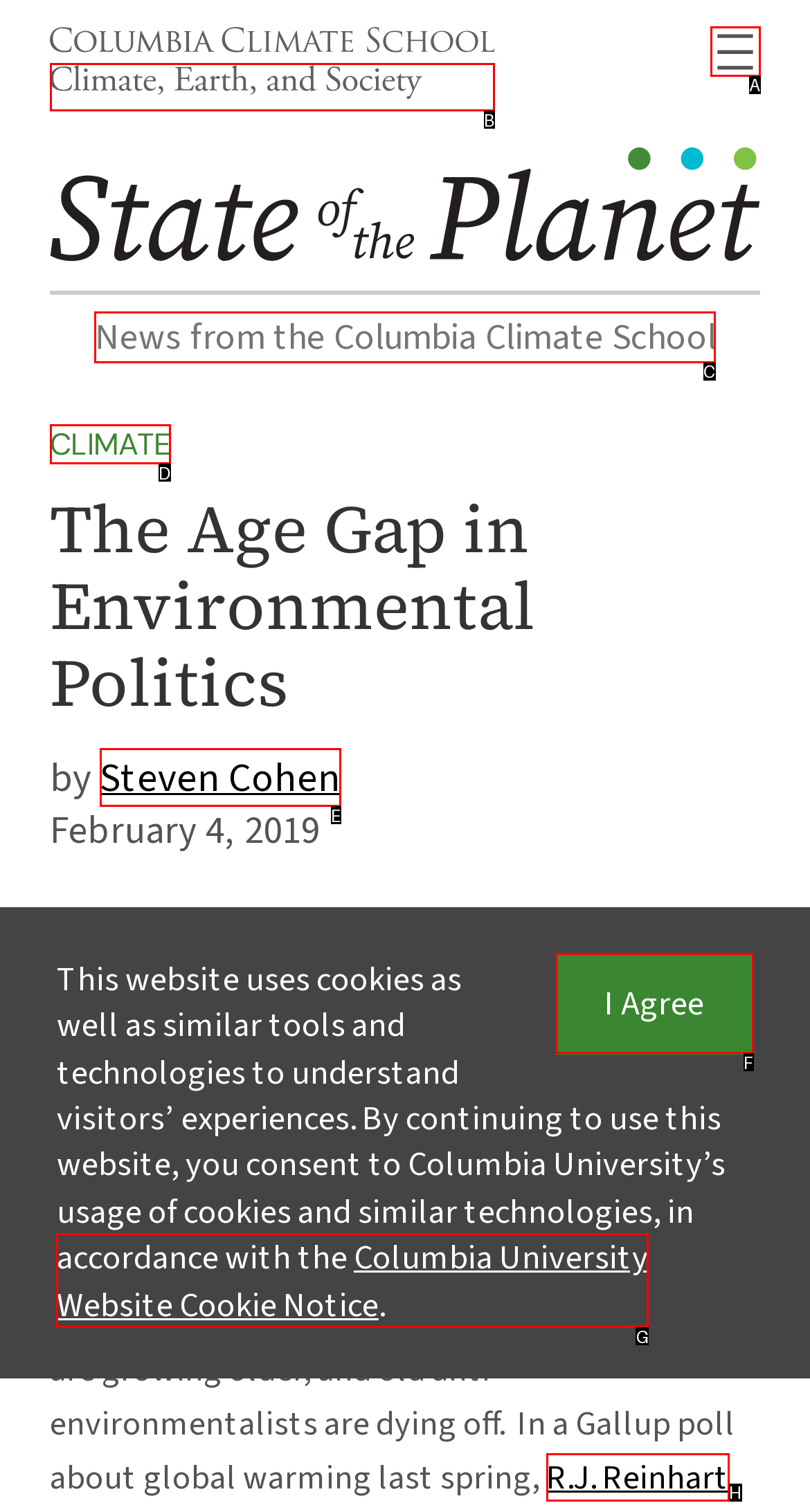Which option should I select to accomplish the task: View the news from the Columbia Climate School? Respond with the corresponding letter from the given choices.

C